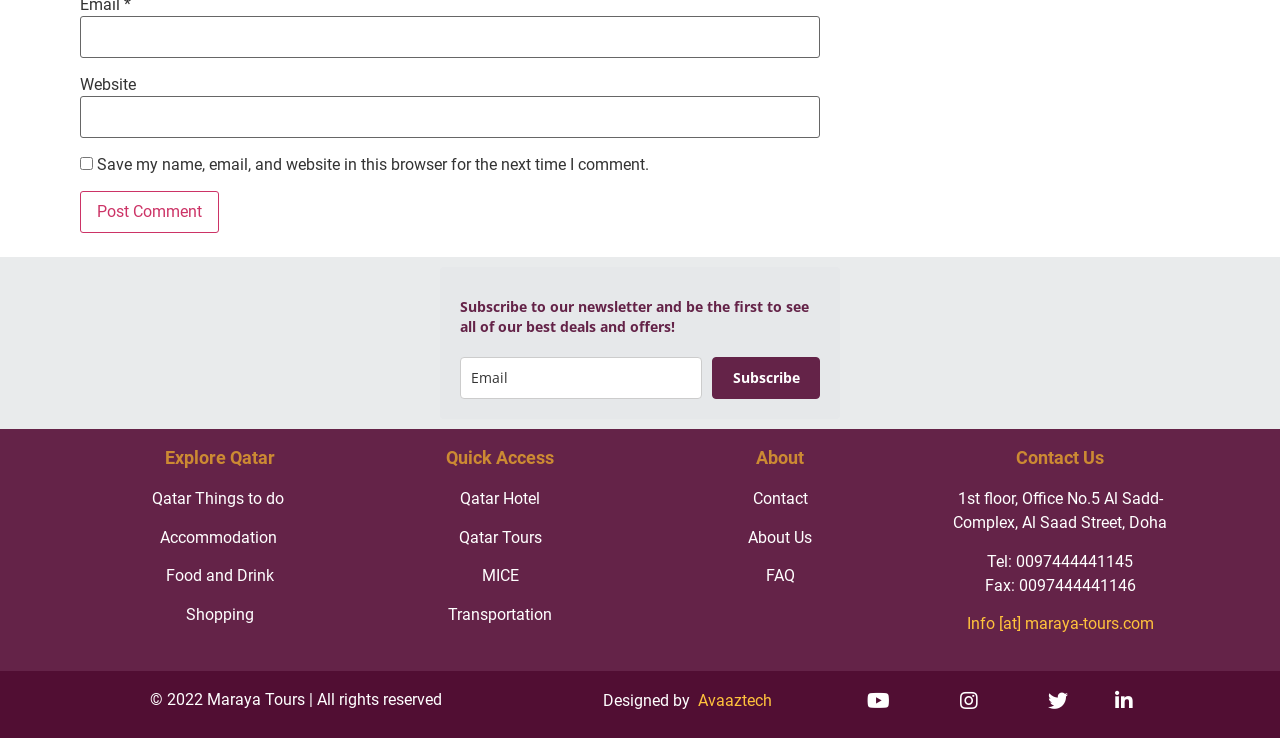How many social media links are there at the bottom of the webpage?
Refer to the image and give a detailed response to the question.

There are four social media links at the bottom of the webpage, although the exact platforms are not specified.